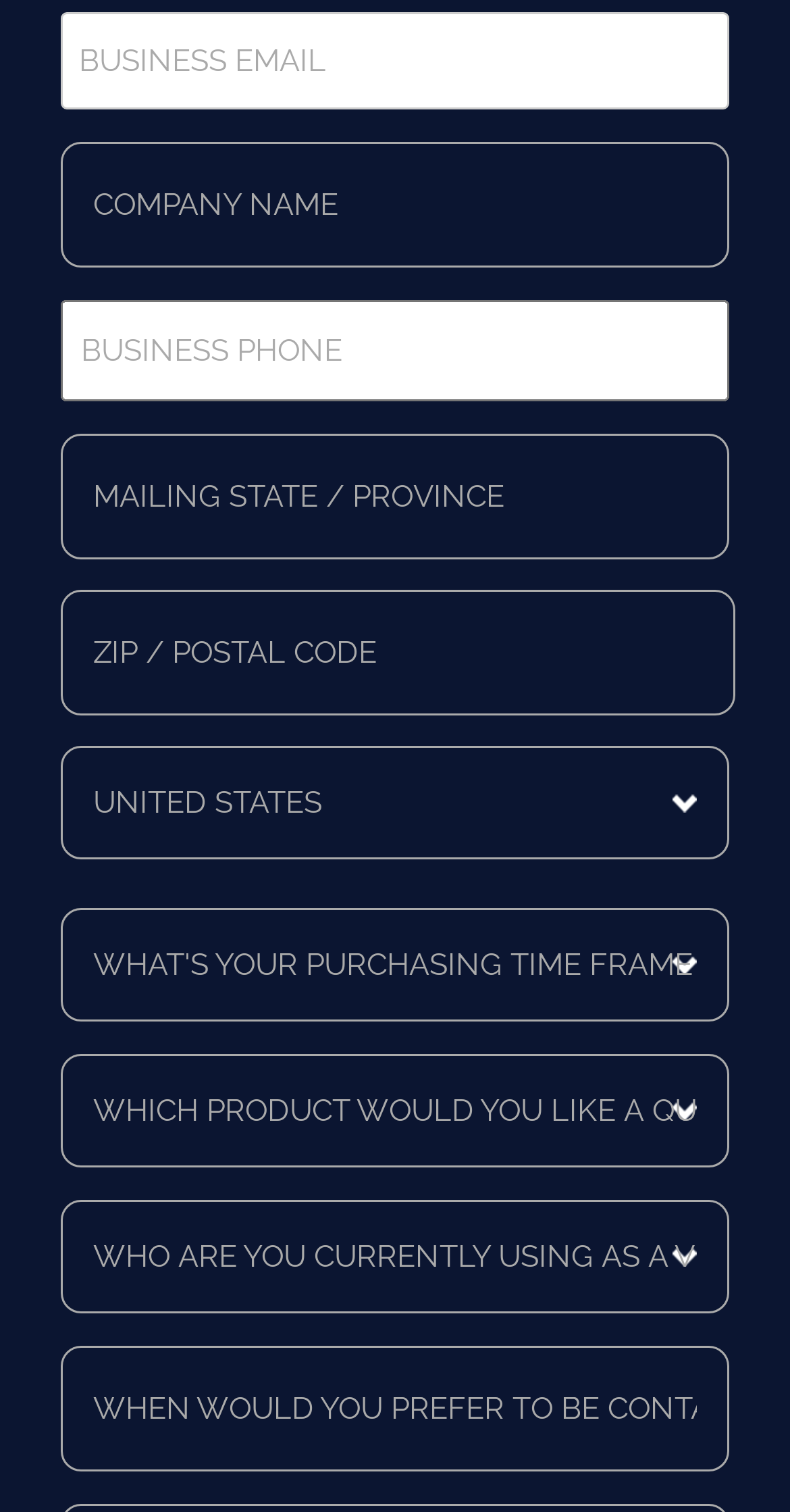Use a single word or phrase to answer the following:
How many comboboxes are there?

4